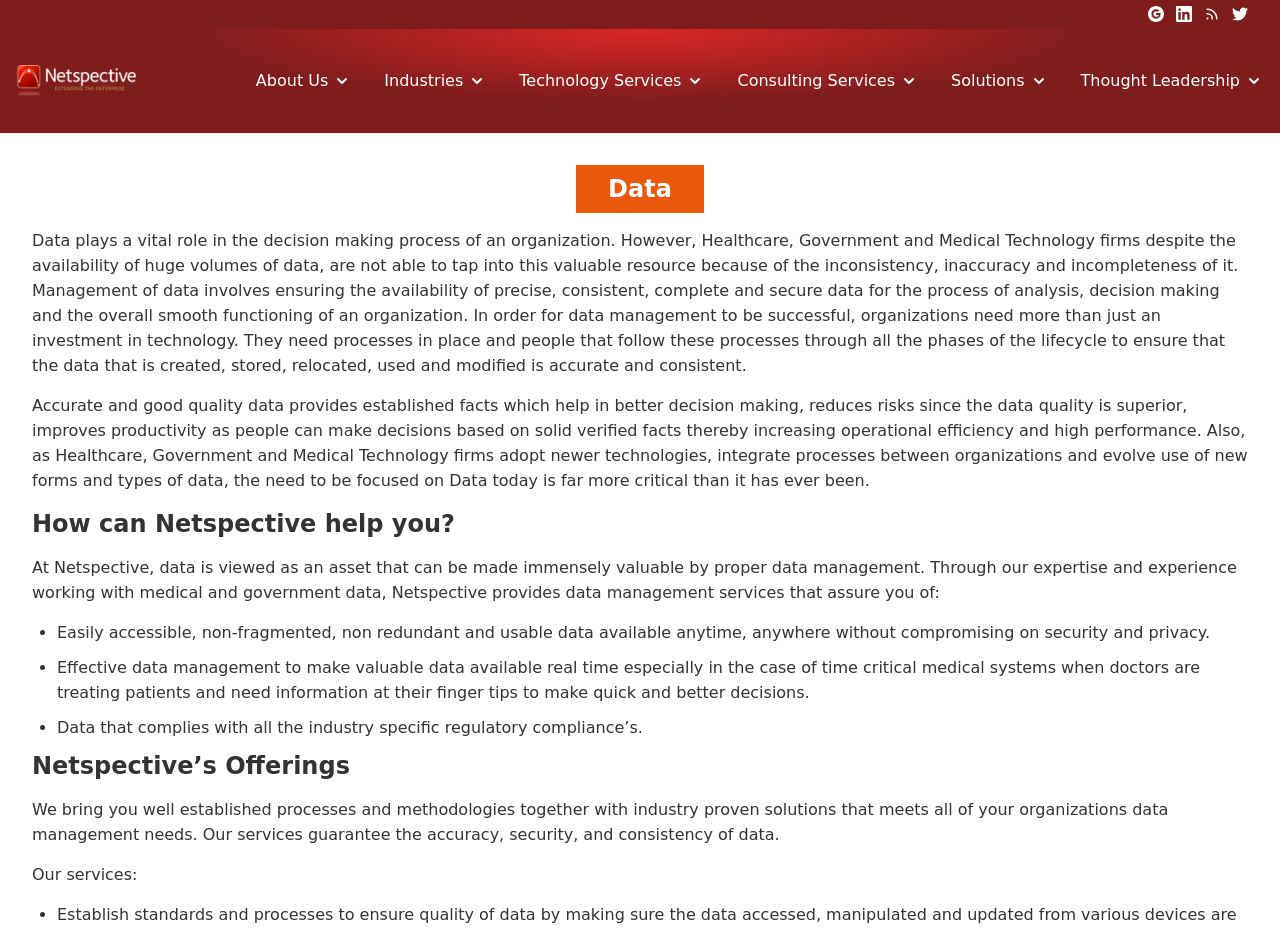Please identify the bounding box coordinates of the element on the webpage that should be clicked to follow this instruction: "Click the Data heading". The bounding box coordinates should be given as four float numbers between 0 and 1, formatted as [left, top, right, bottom].

[0.45, 0.177, 0.55, 0.228]